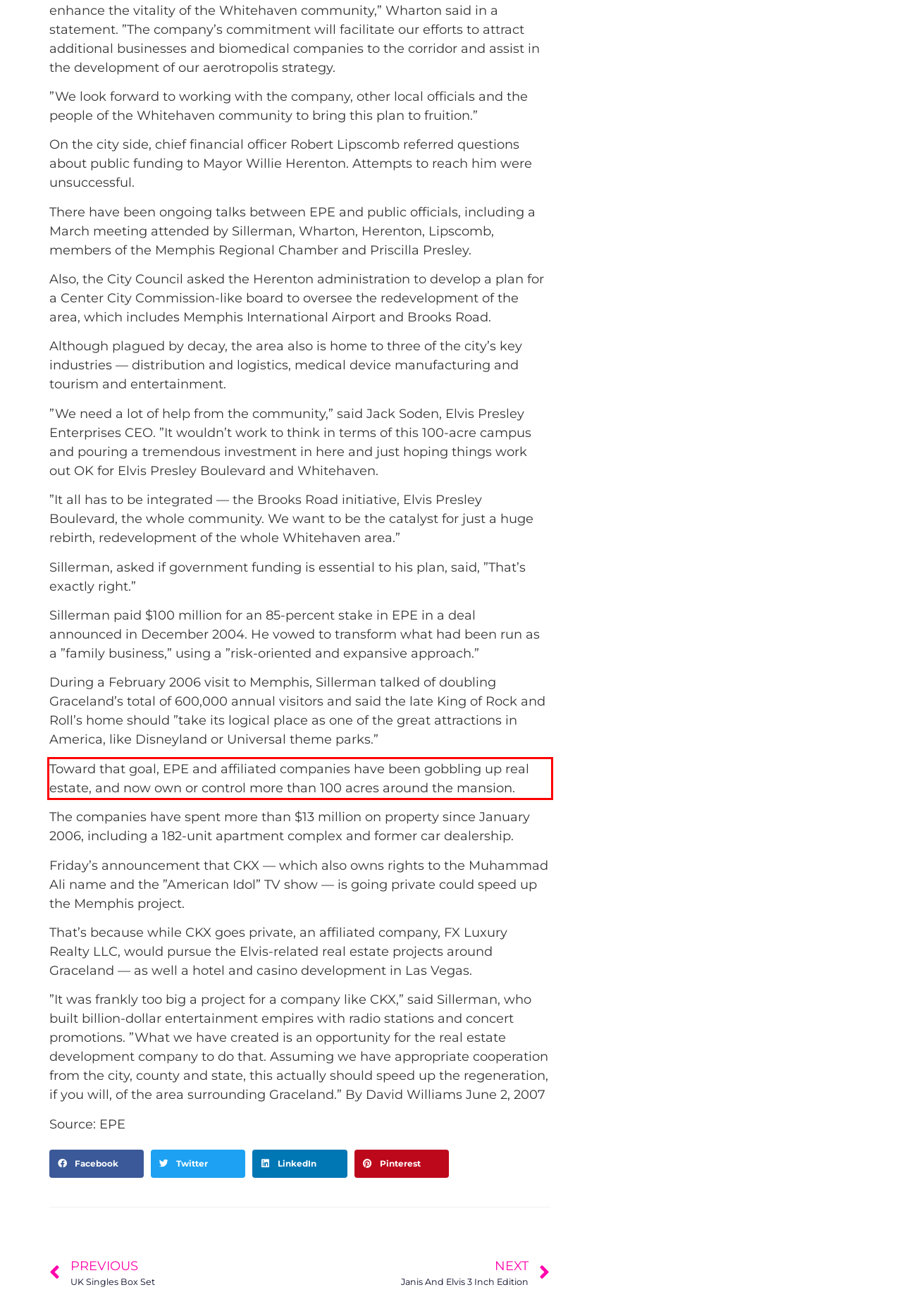In the screenshot of the webpage, find the red bounding box and perform OCR to obtain the text content restricted within this red bounding box.

Toward that goal, EPE and affiliated companies have been gobbling up real estate, and now own or control more than 100 acres around the mansion.